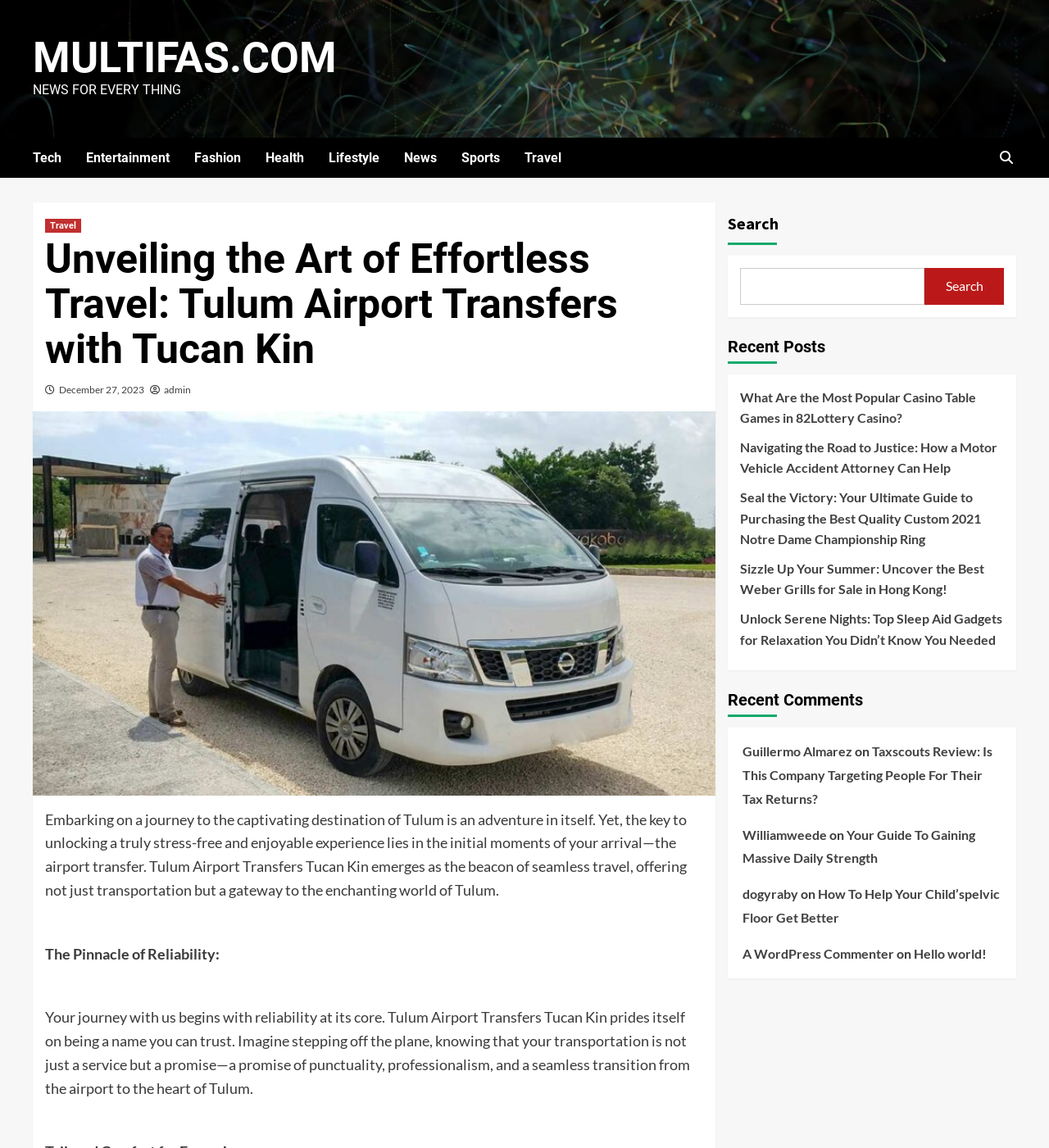Produce an elaborate caption capturing the essence of the webpage.

This webpage is about travel, specifically focusing on Tulum airport transfers with Tucan Kin. At the top, there is a header section with a link to the website's homepage, "MULTIFAS.COM", and a title "NEWS FOR EVERY THING". Below this, there are several links to different categories, including Tech, Entertainment, Fashion, Health, Lifestyle, News, Sports, and Travel.

The main content of the page is an article about Tulum airport transfers, which is divided into several sections. The article title, "Unveiling the Art of Effortless Travel: Tulum Airport Transfers with Tucan Kin", is prominently displayed at the top, along with a link to the date of publication, "December 27, 2023", and the author, "admin". Below this, there is an image related to Tulum airport transfers.

The article itself is divided into several paragraphs, with headings such as "The Pinnacle of Reliability:" and "Embarking on a journey to the captivating destination of Tulum...". The text describes the importance of reliable airport transfers and how Tucan Kin provides a seamless travel experience.

On the right side of the page, there is a search bar and a section titled "Recent Posts", which lists several links to other articles on the website. Below this, there is a section titled "Recent Comments", which lists several comments from users, along with links to their profiles and the articles they commented on.

At the bottom of the page, there is a footer section with several links to other articles and a copyright notice.